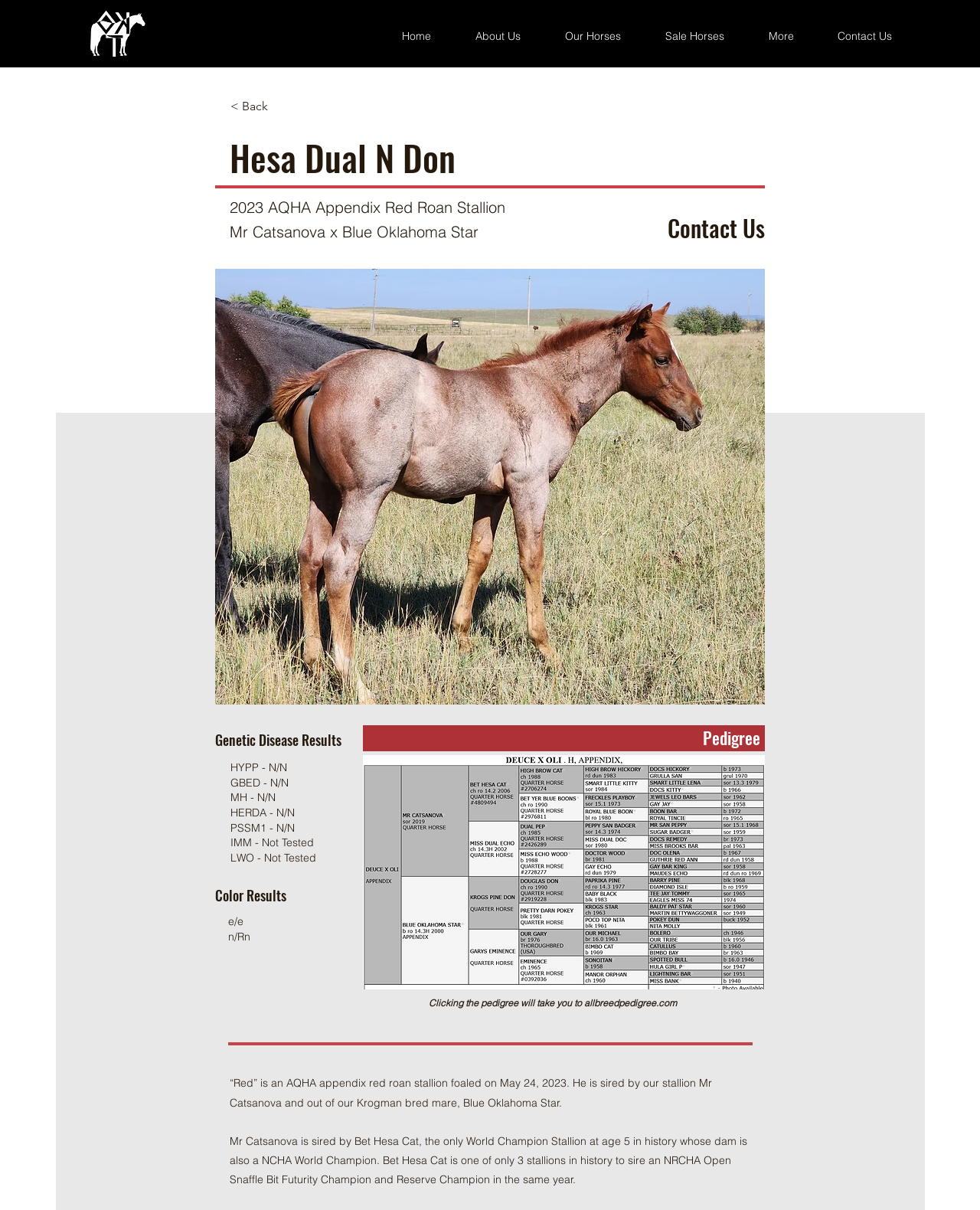Using the description: "Our Horses", determine the UI element's bounding box coordinates. Ensure the coordinates are in the format of four float numbers between 0 and 1, i.e., [left, top, right, bottom].

[0.554, 0.014, 0.656, 0.046]